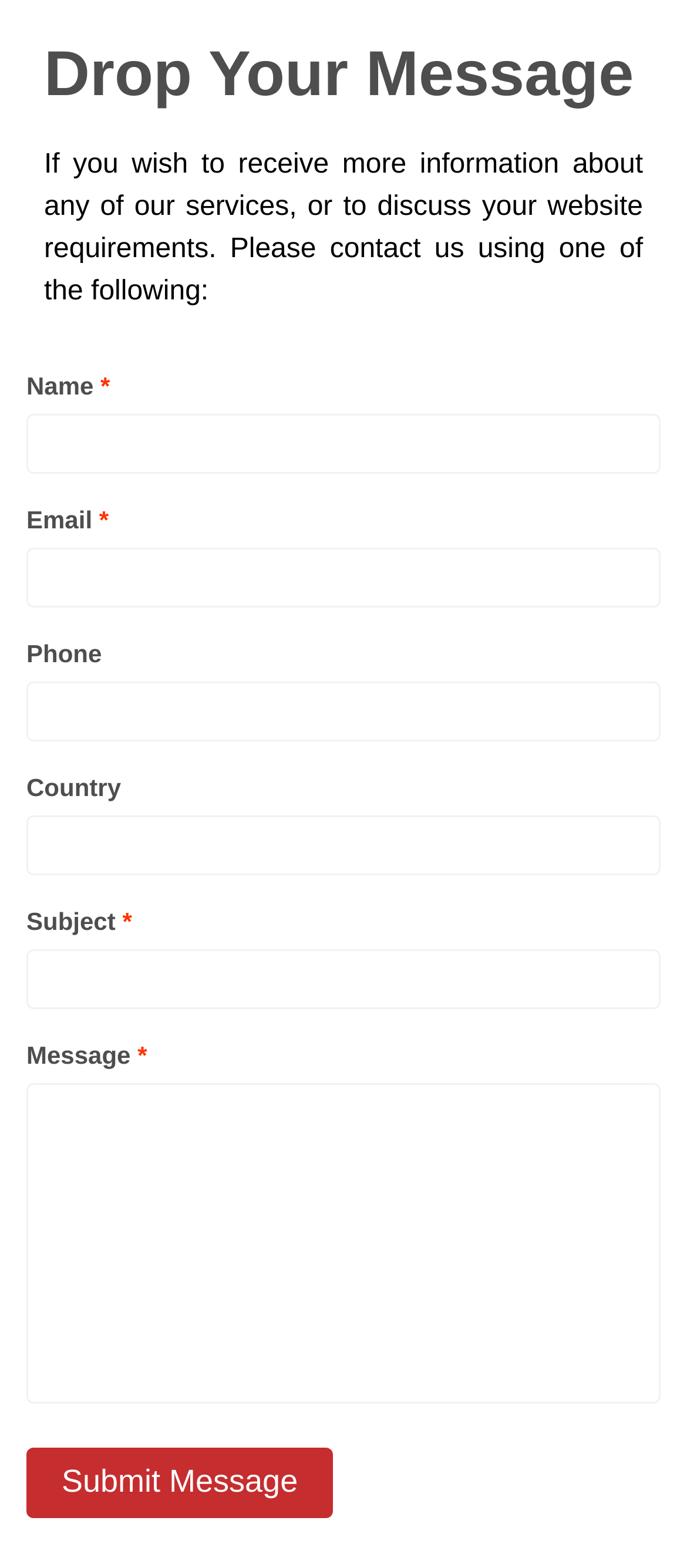What is required to submit the message?
From the image, provide a succinct answer in one word or a short phrase.

Name, Email, Subject, Message